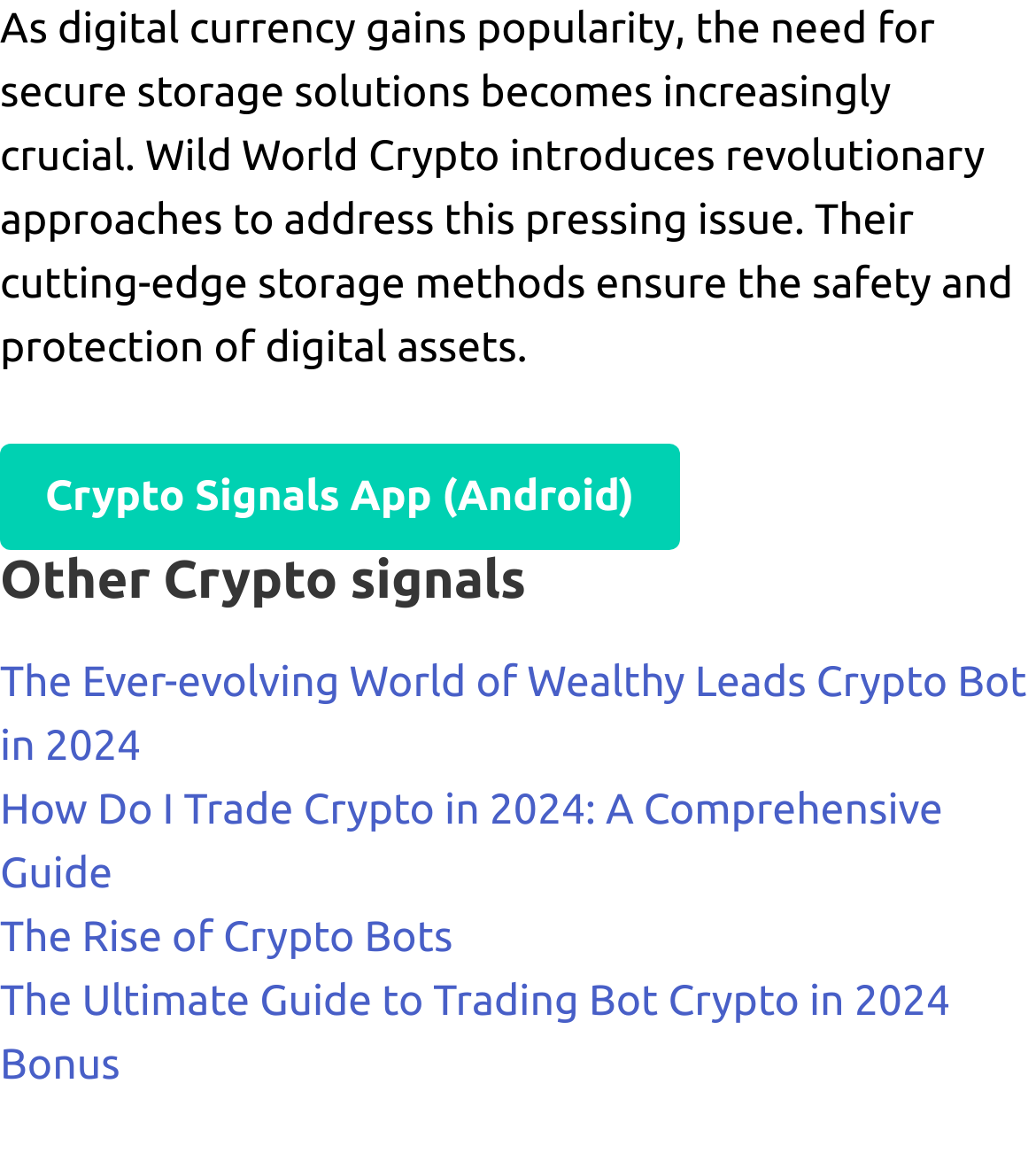Locate the bounding box of the UI element based on this description: "Bonus". Provide four float numbers between 0 and 1 as [left, top, right, bottom].

[0.0, 0.898, 0.116, 0.939]